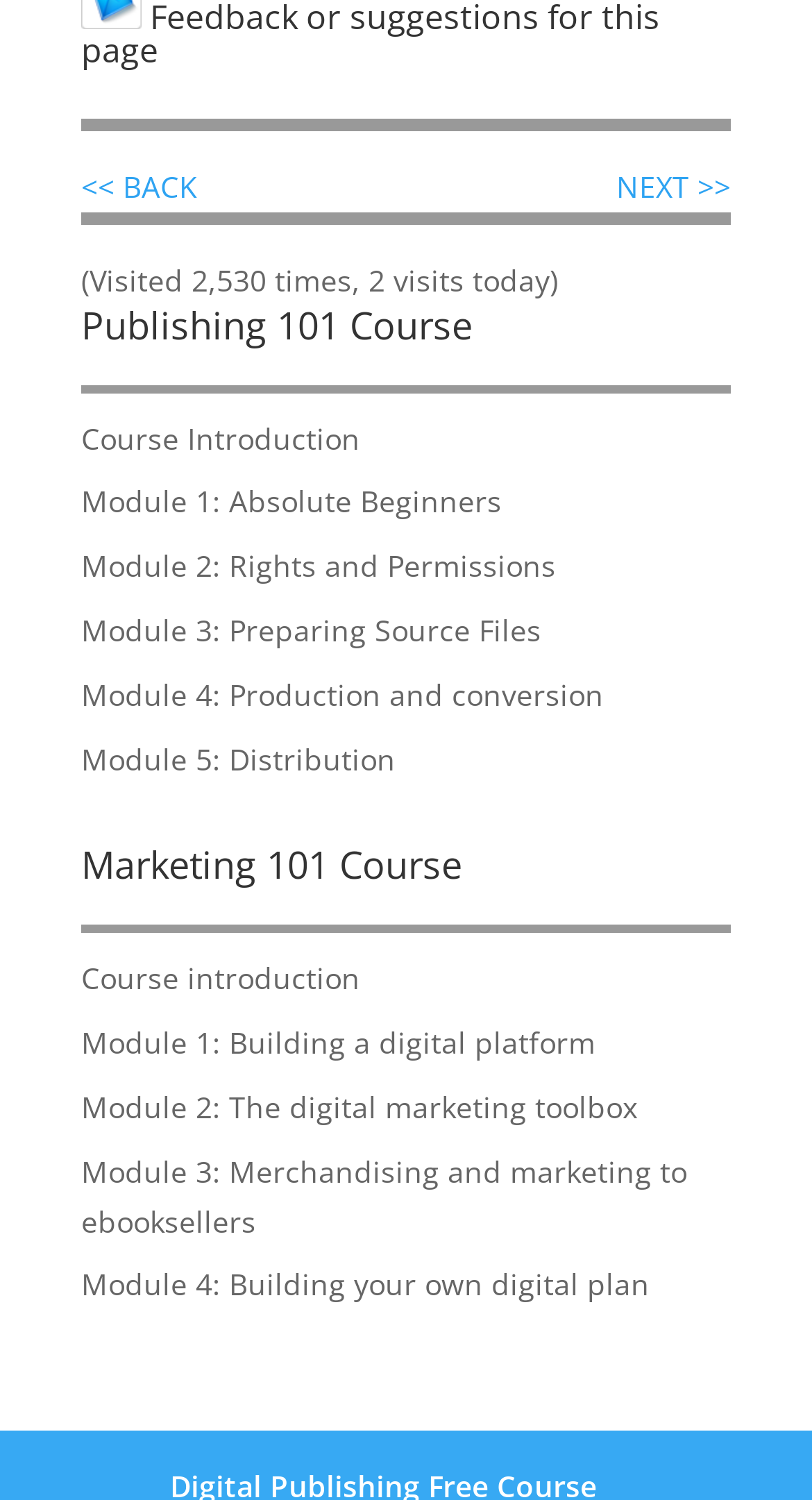How many courses are listed on this page?
Analyze the screenshot and provide a detailed answer to the question.

I counted the number of headings that seem to be course titles, which are 'Publishing 101 Course' and 'Marketing 101 Course'. Therefore, there are 2 courses listed on this page.